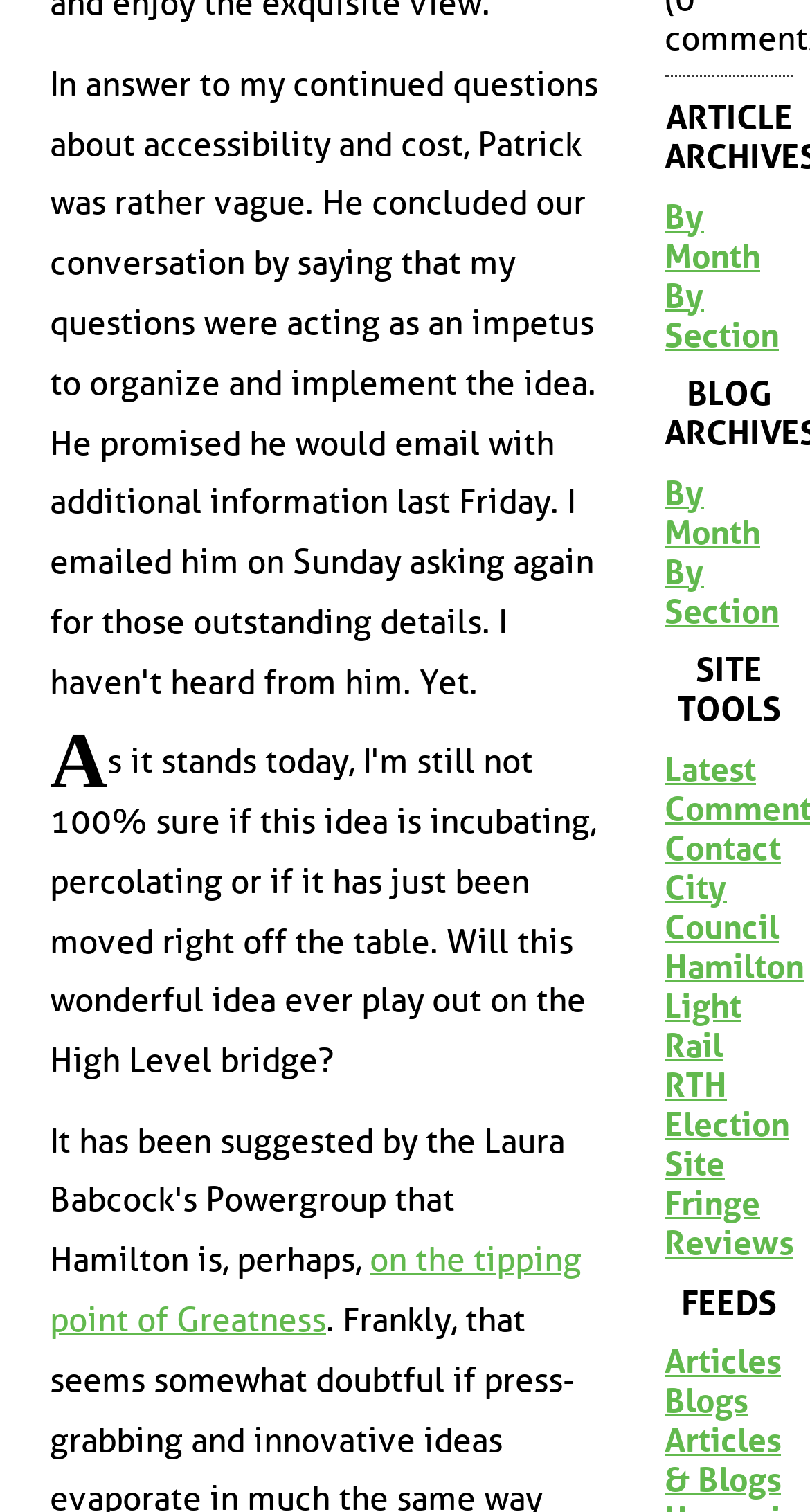Locate the bounding box coordinates of the element's region that should be clicked to carry out the following instruction: "explore site tools". The coordinates need to be four float numbers between 0 and 1, i.e., [left, top, right, bottom].

[0.821, 0.43, 0.979, 0.483]